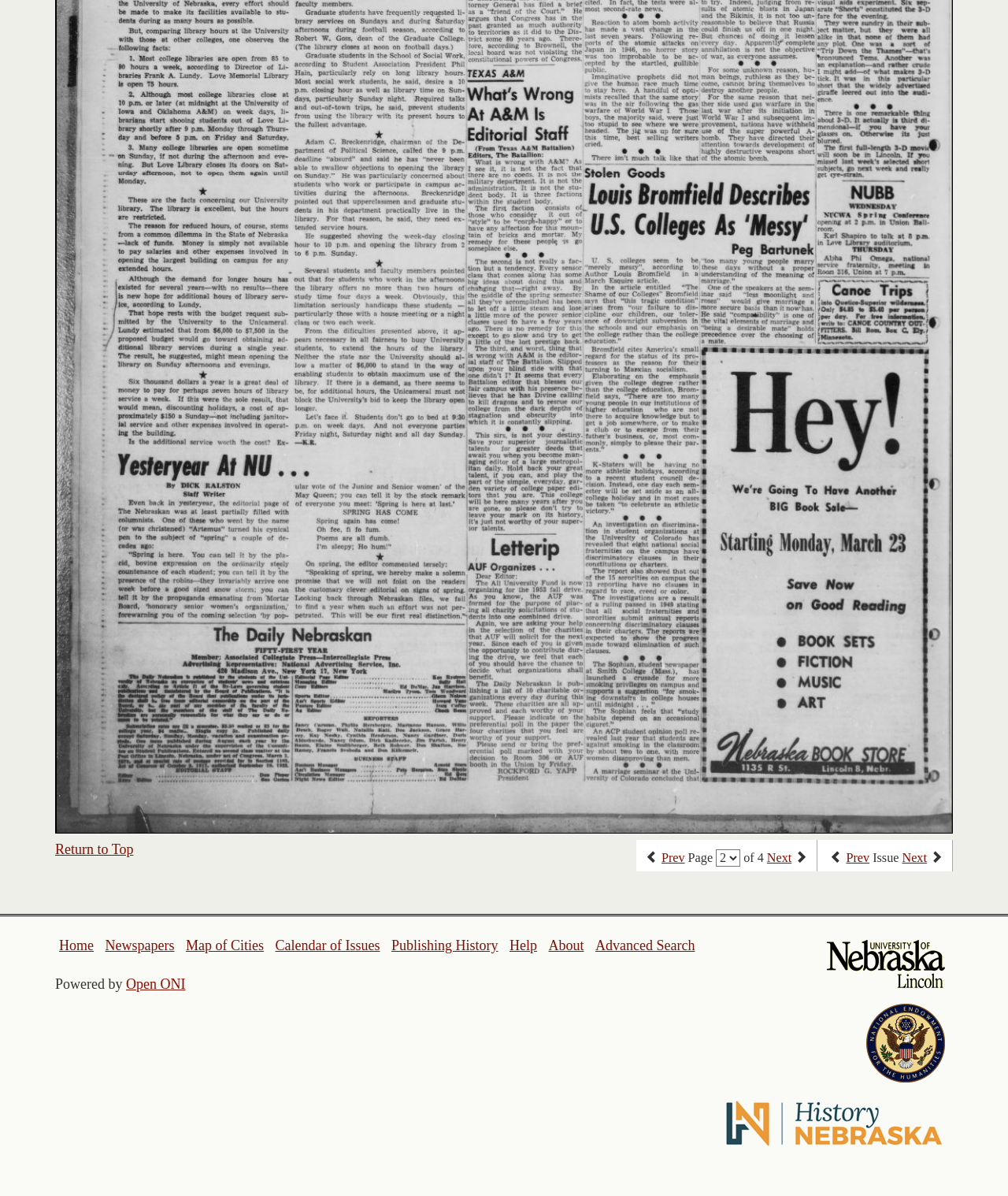Specify the bounding box coordinates of the area that needs to be clicked to achieve the following instruction: "perform advanced search".

[0.591, 0.784, 0.689, 0.797]